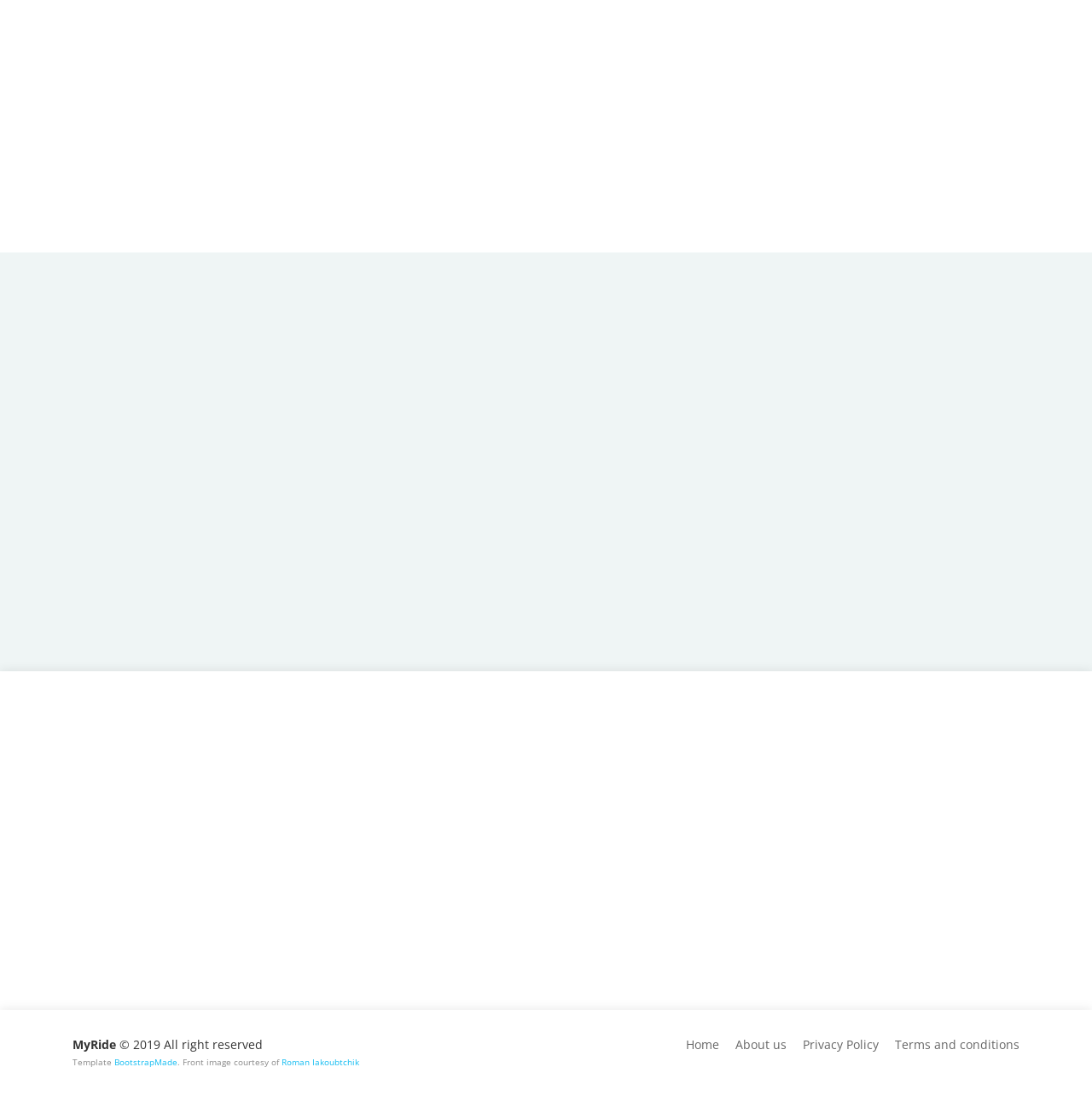What is the copyright year?
Using the details from the image, give an elaborate explanation to answer the question.

I found the copyright year by looking at the StaticText element with the OCR text ' 2019 All right reserved' at the bottom of the page.